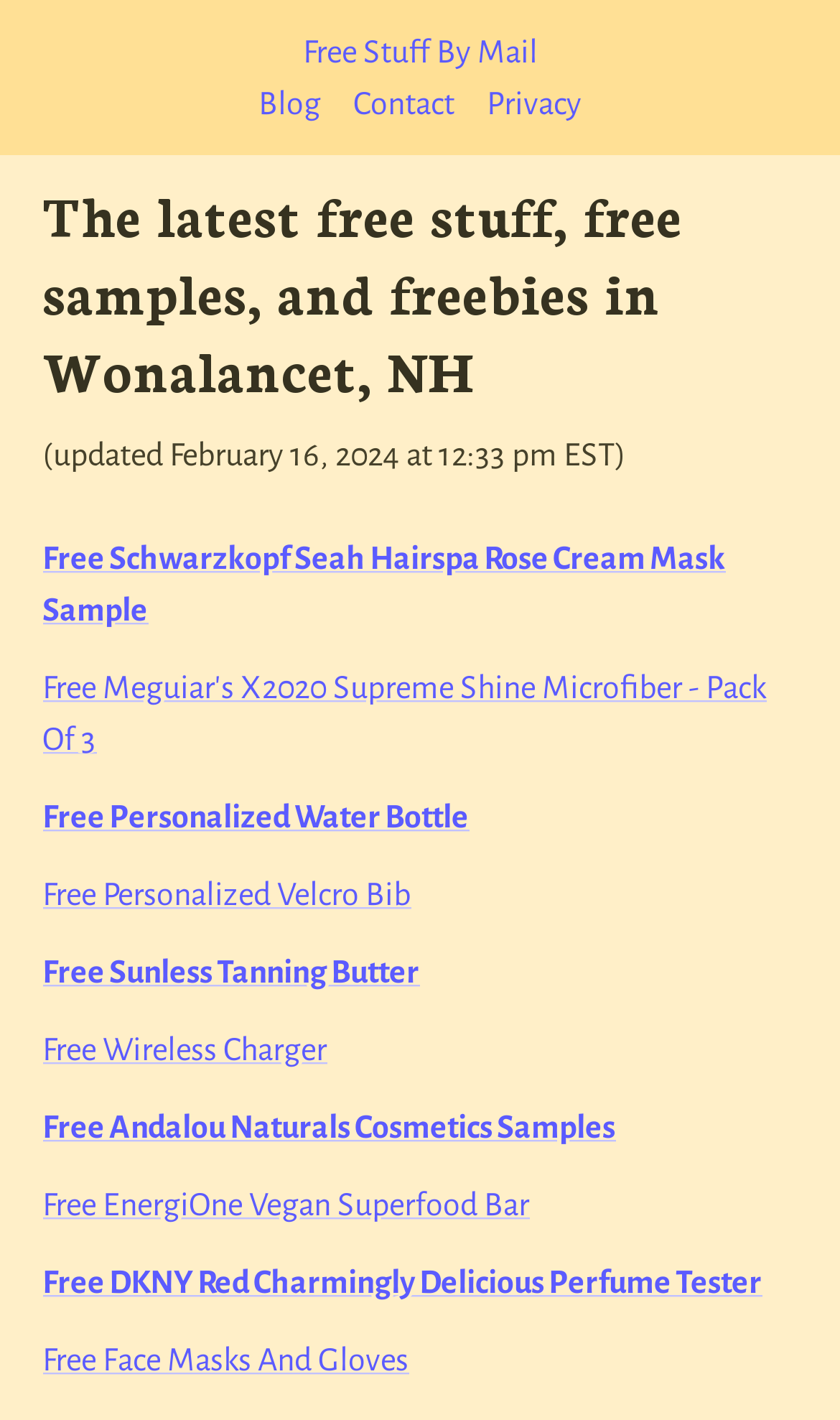Generate the text content of the main headline of the webpage.

The latest free stuff, free samples, and freebies in Wonalancet, NH